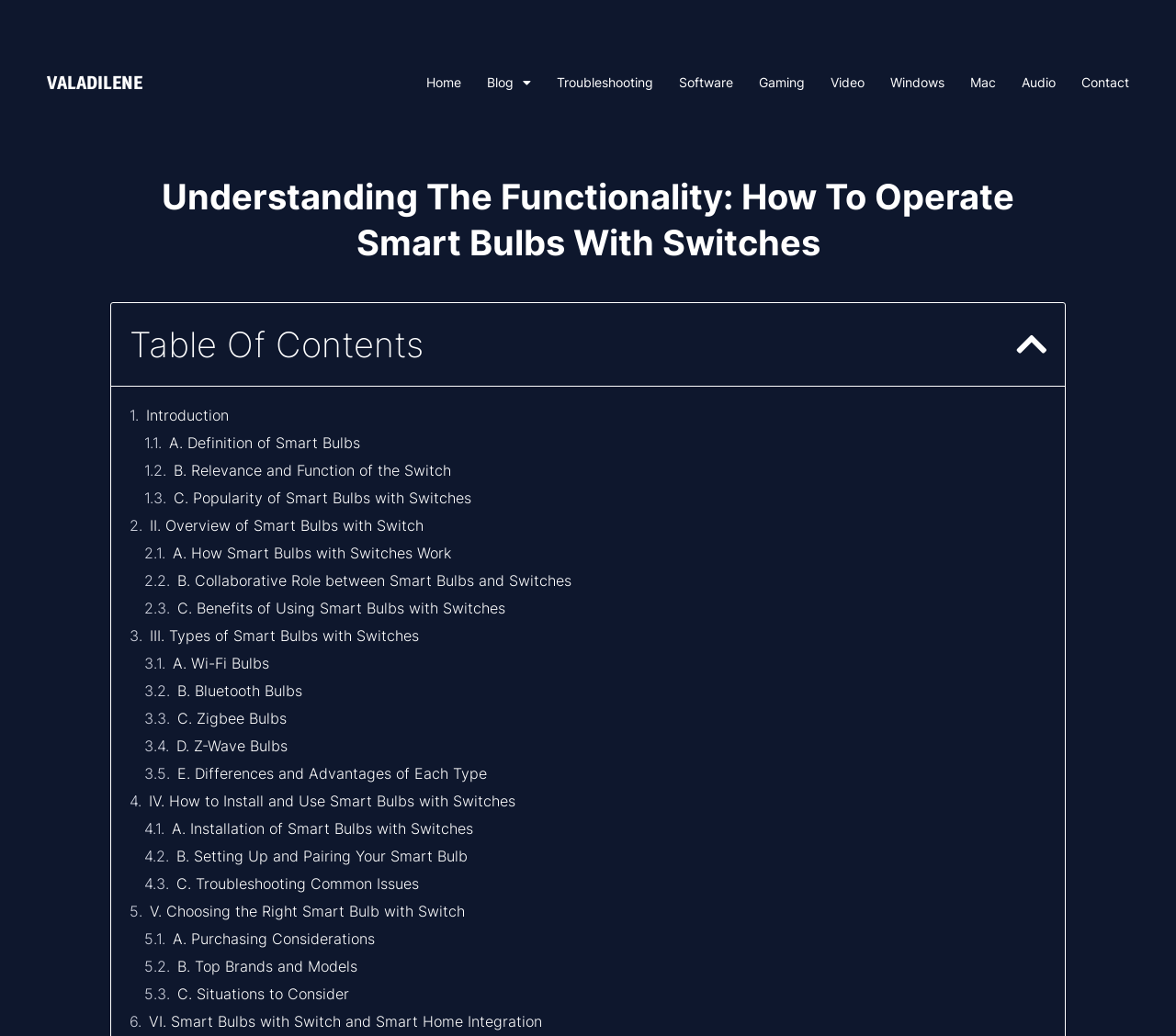Respond to the question below with a single word or phrase: What is the purpose of the 'Close table of contents' button?

To close the table of contents